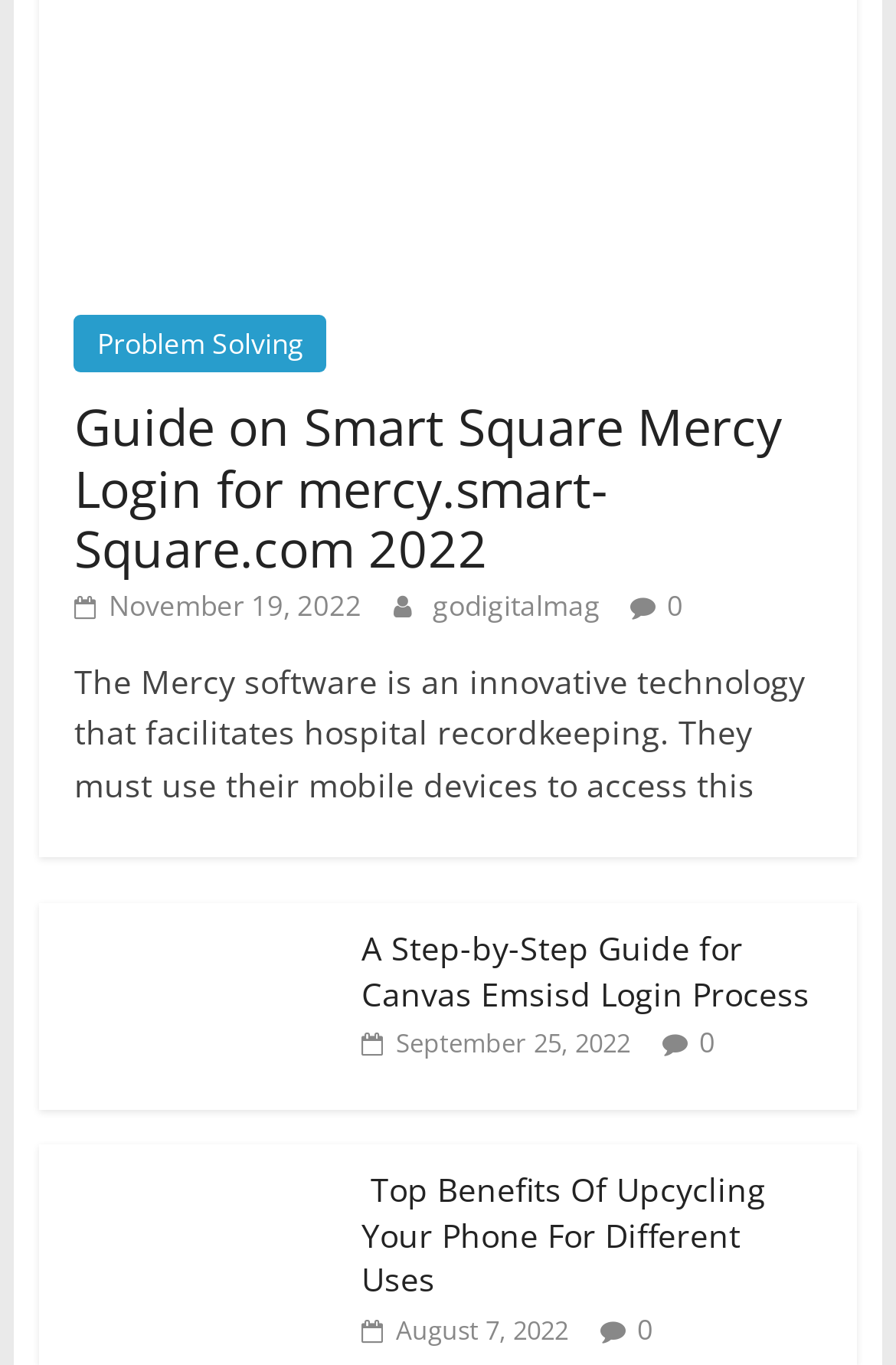Determine the bounding box for the HTML element described here: "godigitalmag". The coordinates should be given as [left, top, right, bottom] with each number being a float between 0 and 1.

[0.483, 0.429, 0.677, 0.457]